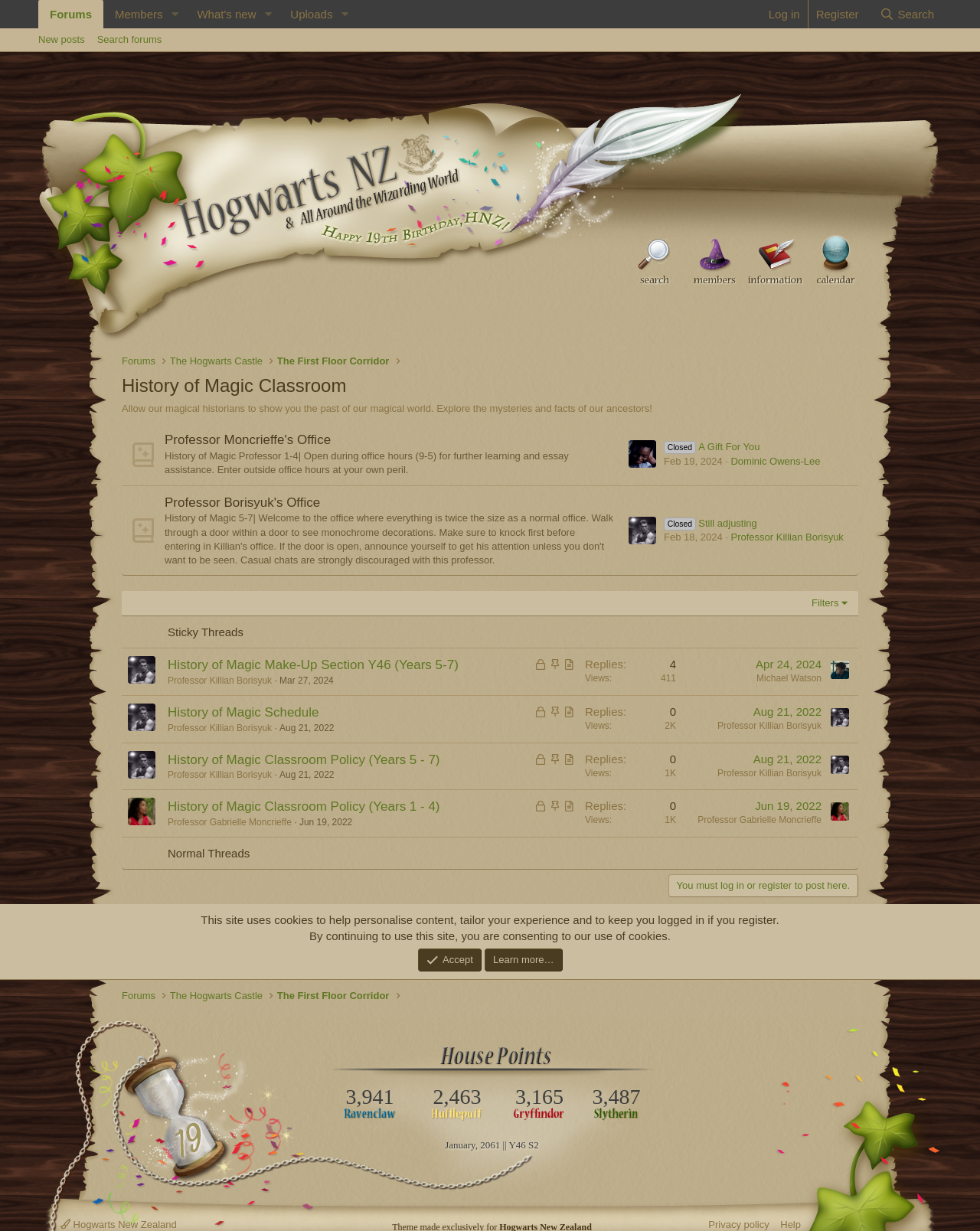Pinpoint the bounding box coordinates for the area that should be clicked to perform the following instruction: "Check application performance monitoring".

None